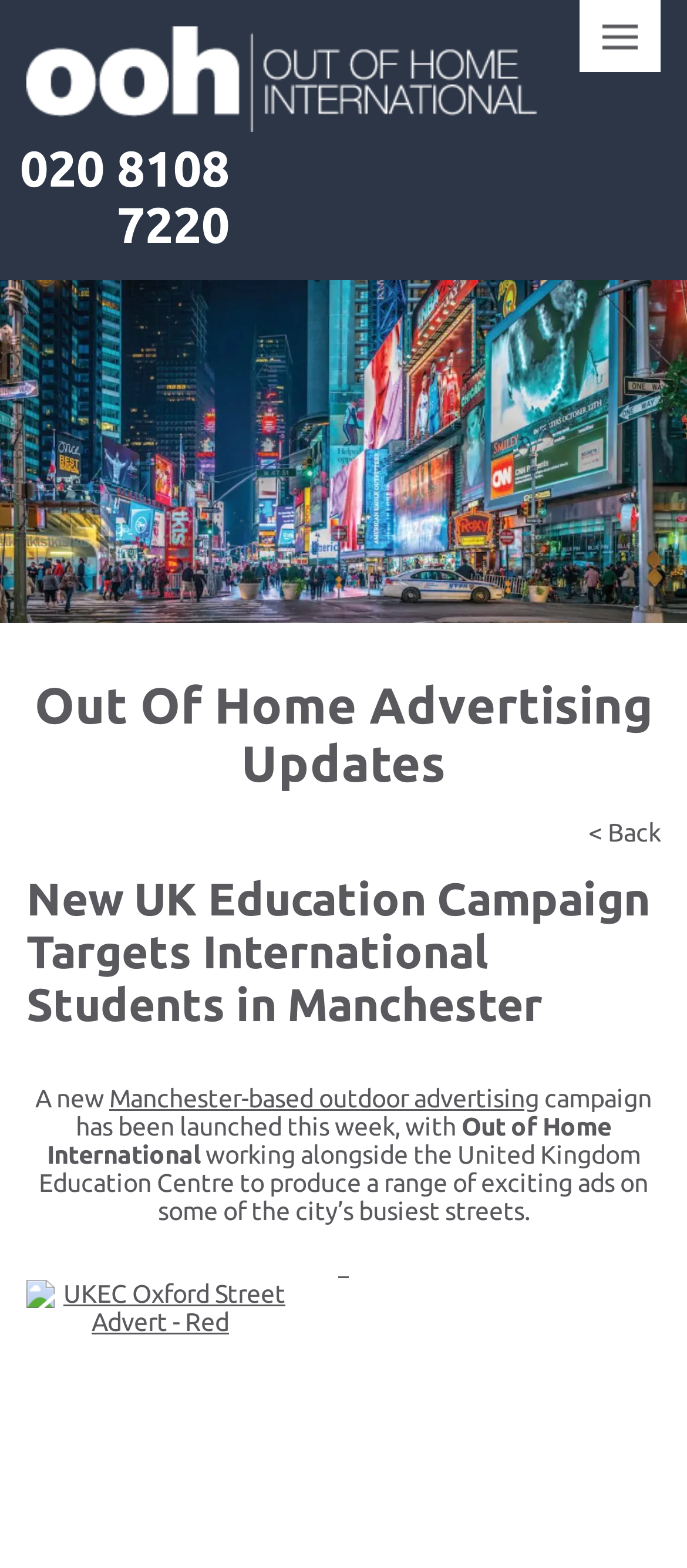What is the topic of the article?
Answer with a single word or phrase by referring to the visual content.

New UK Education Campaign